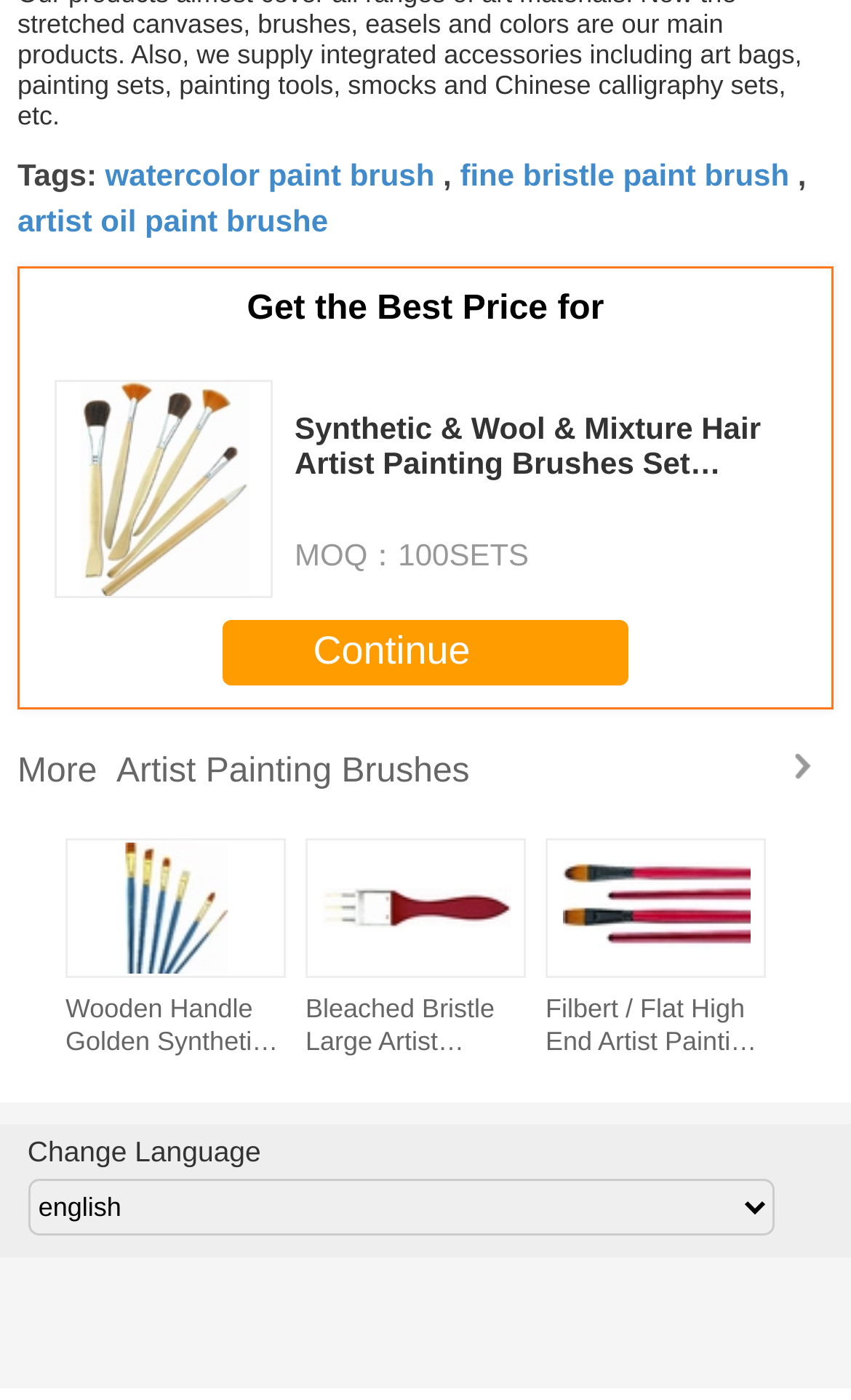Please reply to the following question with a single word or a short phrase:
What type of brushes are mentioned in the second link?

fine bristle paint brush